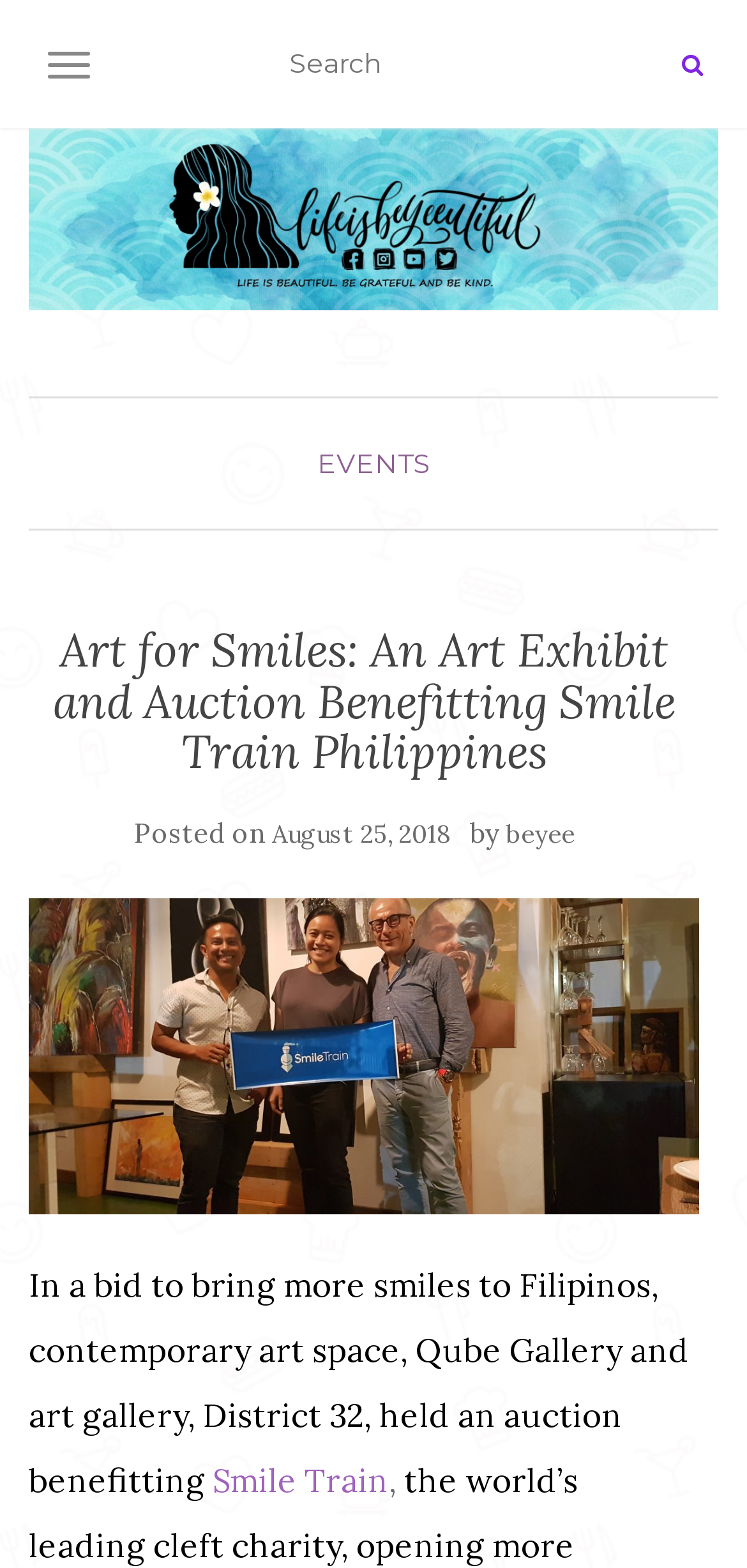Give a detailed explanation of the elements present on the webpage.

The webpage is about an art exhibit and auction event called "Art for Smiles" that benefits Smile Train Philippines. At the top left corner, there is a button to toggle navigation and a search box with a magnifying glass icon on the right side. Below the search box, there is a link to the website "lifeisbeyeeutiful" with a corresponding image.

The main content of the webpage is divided into sections. The first section has a heading that reads "Art for Smiles: An Art Exhibit and Auction Benefitting Smile Train Philippines". Below the heading, there is a line of text that indicates the post date, "August 25, 2018", and the author, "beyee". 

The main article starts with a paragraph that describes the event, stating that Qube Gallery and District 32 held an auction to bring more smiles to Filipinos. The text also mentions Smile Train, which is a link to the charity's website. The article is positioned in the middle of the page, with a significant amount of space above and below it.